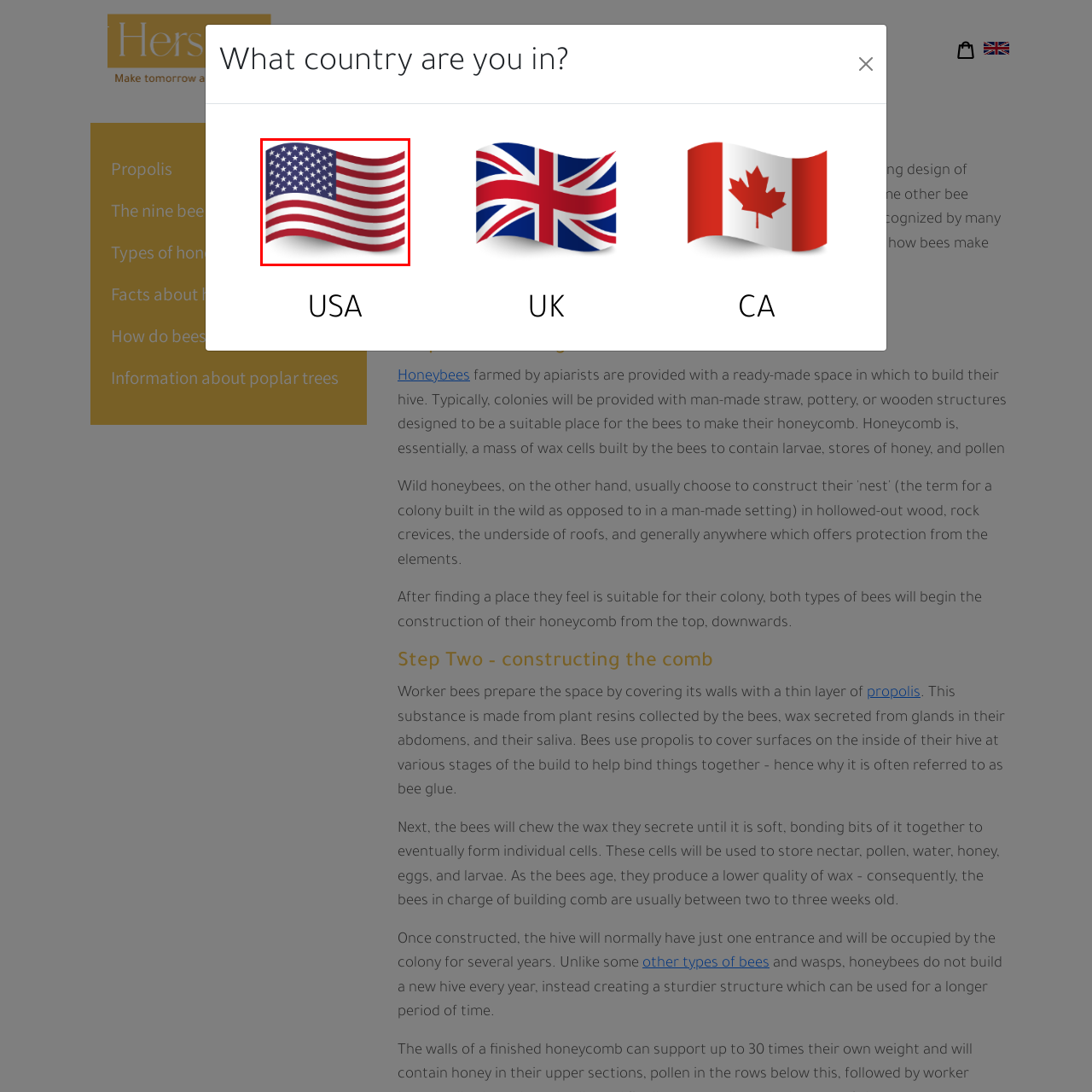Focus on the highlighted area in red, What does the blue rectangle in the upper left corner symbolize? Answer using a single word or phrase.

Fifty states